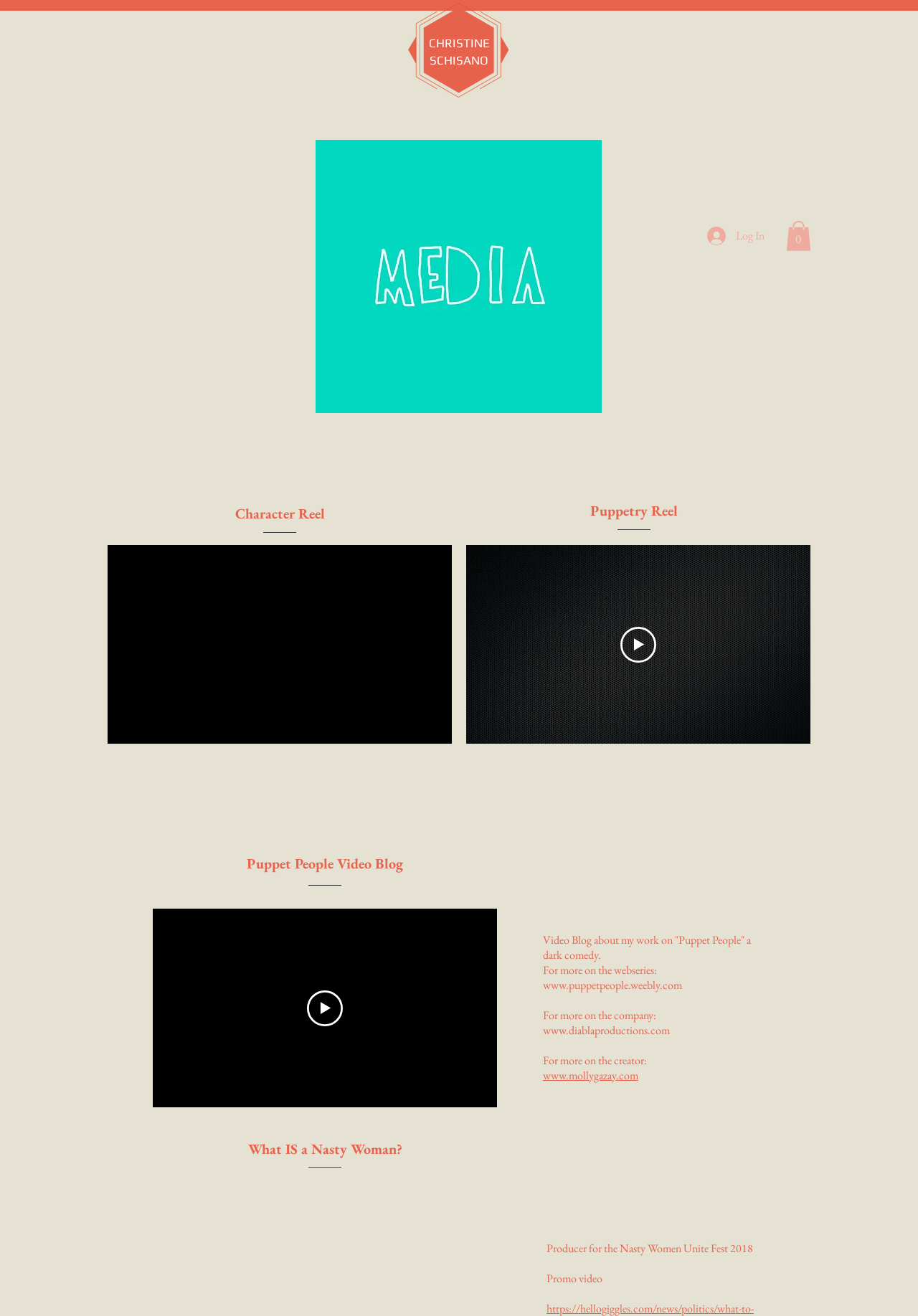Describe in detail what you see on the webpage.

The webpage is a media portfolio for Christine Schisano, featuring her work in puppetry and video production. At the top left, there is a logo image with a link to the homepage. Next to it, there is a heading with Christine Schisano's name. On the top right, there are two buttons: "Log In" and "Cart with 0 items". 

Below the top section, there are two main columns. The left column features a character reel image and a puppetry reel image, each with a corresponding canvas and video element. There are also two "Play video" buttons, one for each reel. 

The right column has a series of text blocks and links. The first text block is a title "Puppet People Video Blog", followed by a canvas and video element. Below it, there is a description of the video blog, which is about Christine's work on "Puppet People", a dark comedy web series. There are also links to the web series' website and the production company's website. 

Further down, there are more text blocks and links, including a section about Christine's work as a producer for the Nasty Women Unite Fest 2018, and a promo video for the event. Throughout the page, there are several images, including a logo, a character reel image, a puppetry reel image, and a promo video image.